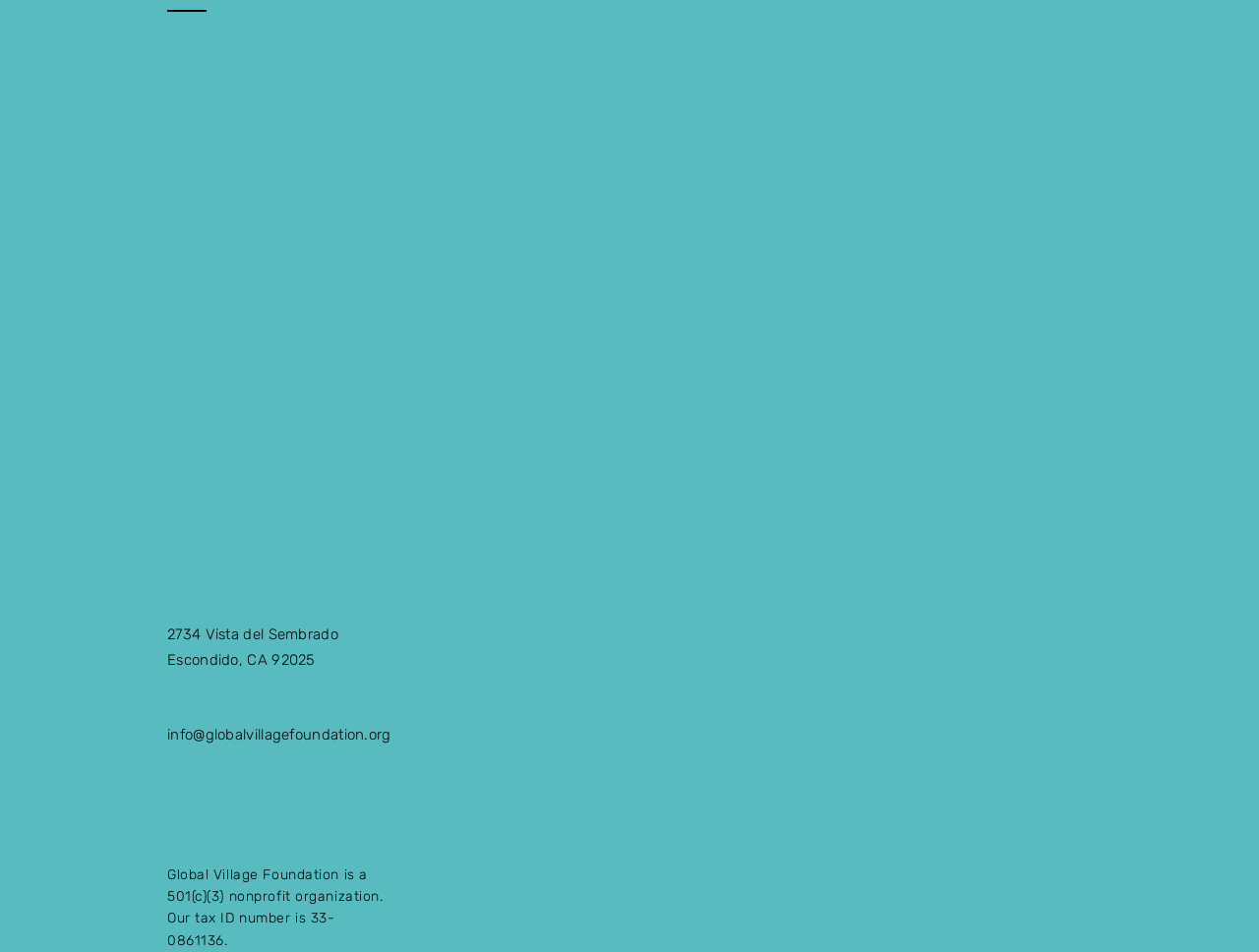What is the tax ID number of Global Village Foundation?
Based on the content of the image, thoroughly explain and answer the question.

I found the tax ID number by looking at the StaticText element with the content 'Our tax ID number is 33-0861136.' which is located at the bottom of the page.